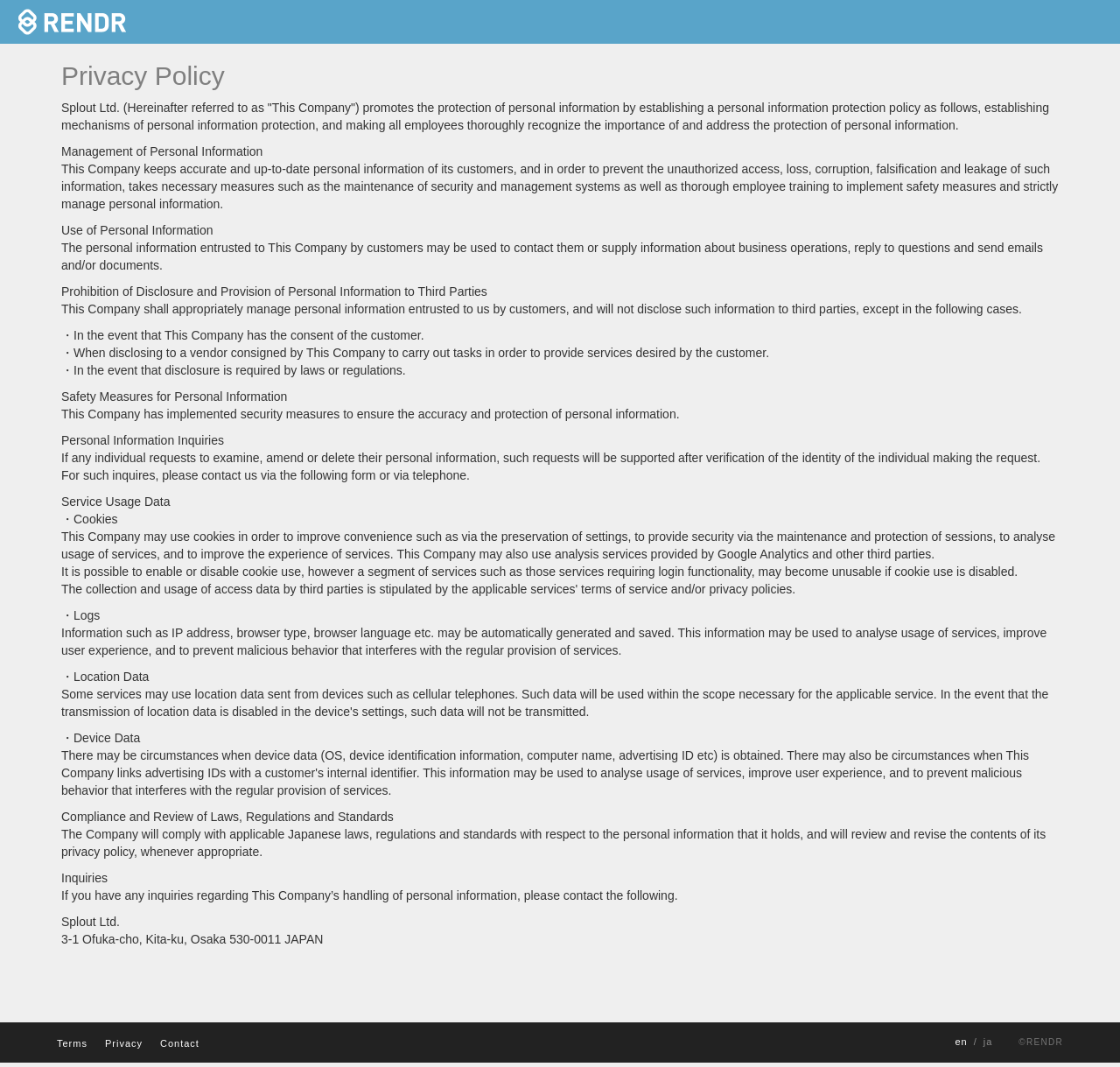Utilize the details in the image to give a detailed response to the question: How can individuals request to examine, amend or delete their personal information?

According to the webpage, if any individual requests to examine, amend or delete their personal information, such requests will be supported after verification of the identity of the individual making the request, and they can contact This Company via the following form or via telephone.